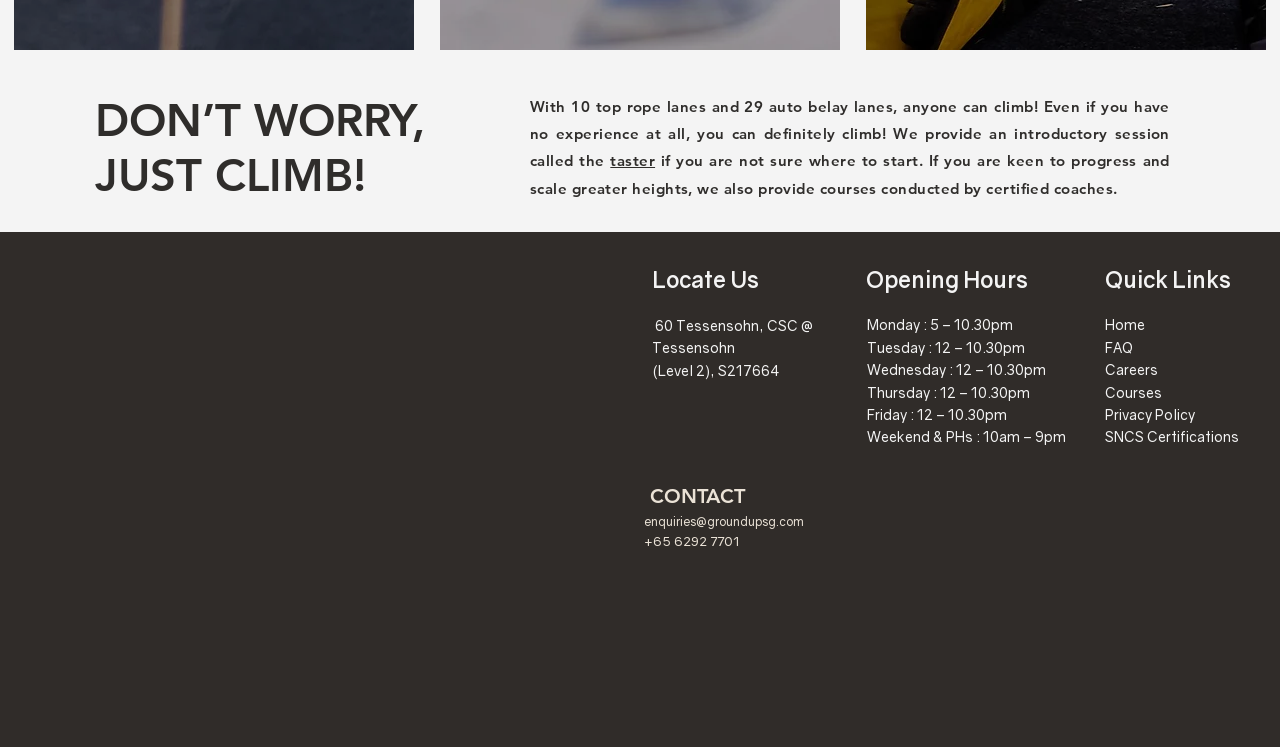What is the operating hour on Friday? Observe the screenshot and provide a one-word or short phrase answer.

12 – 10.30pm